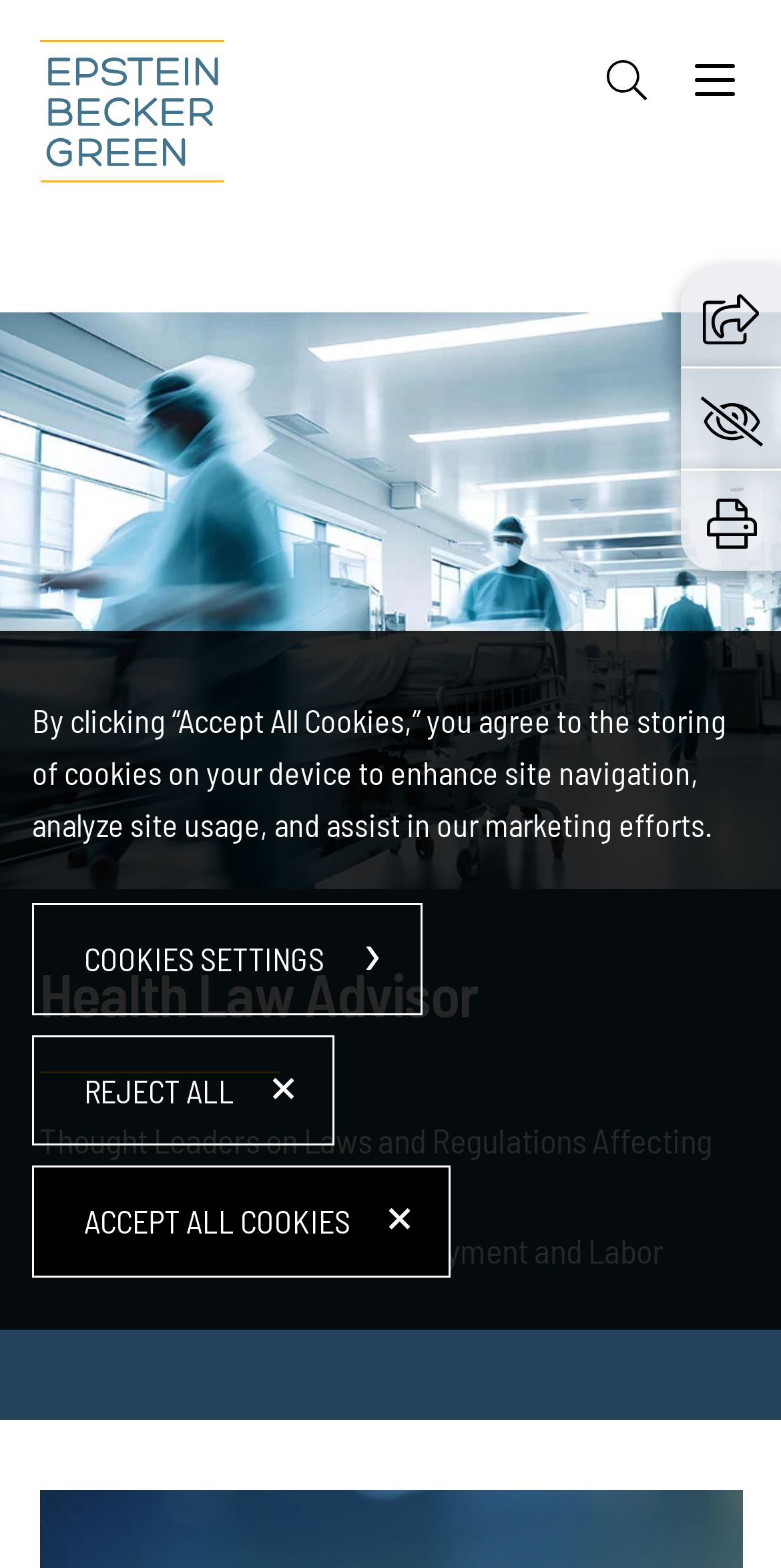Please specify the bounding box coordinates of the clickable region to carry out the following instruction: "Search for something". The coordinates should be four float numbers between 0 and 1, in the format [left, top, right, bottom].

[0.776, 0.038, 0.827, 0.064]